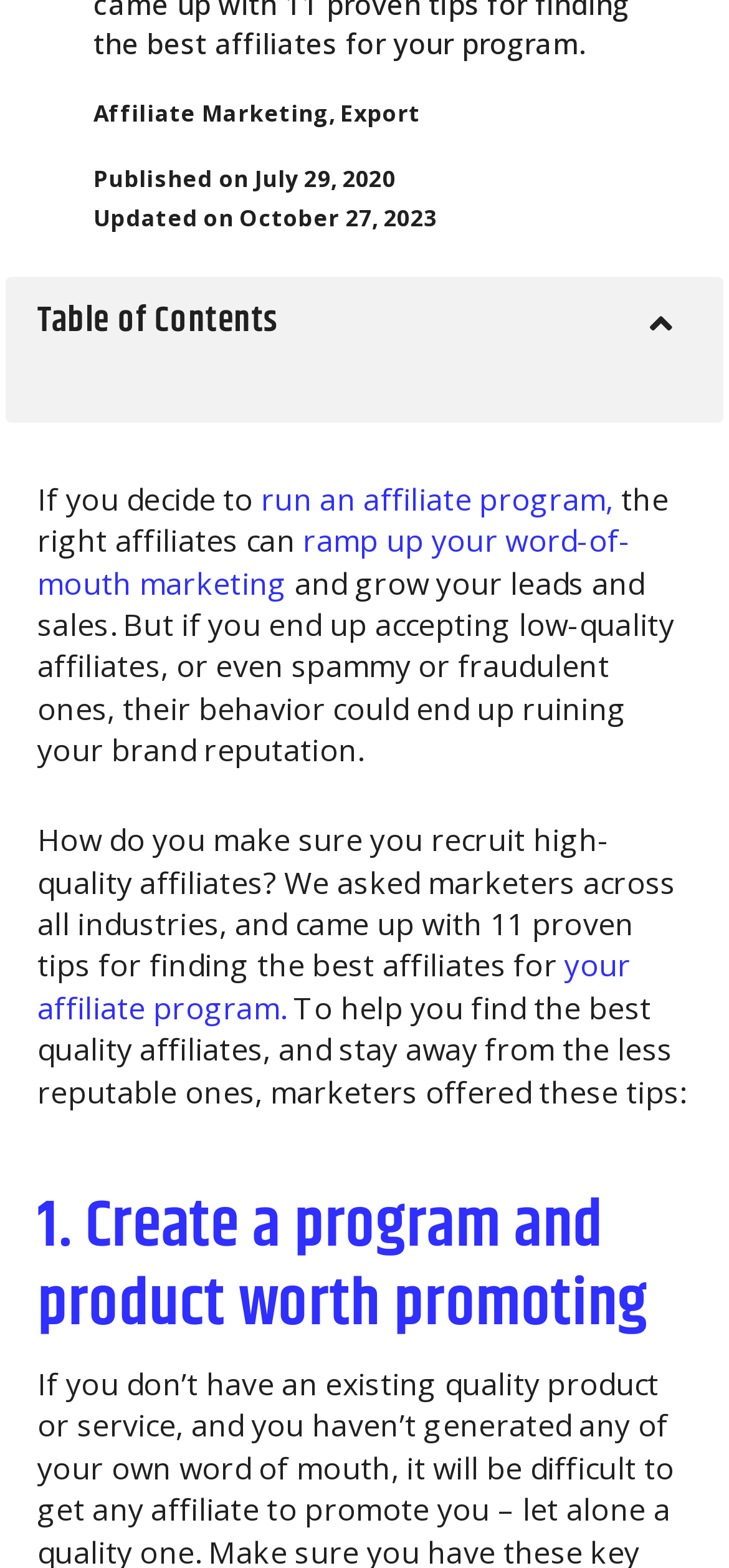Identify the bounding box coordinates for the UI element described as: "Export".

[0.467, 0.062, 0.576, 0.083]